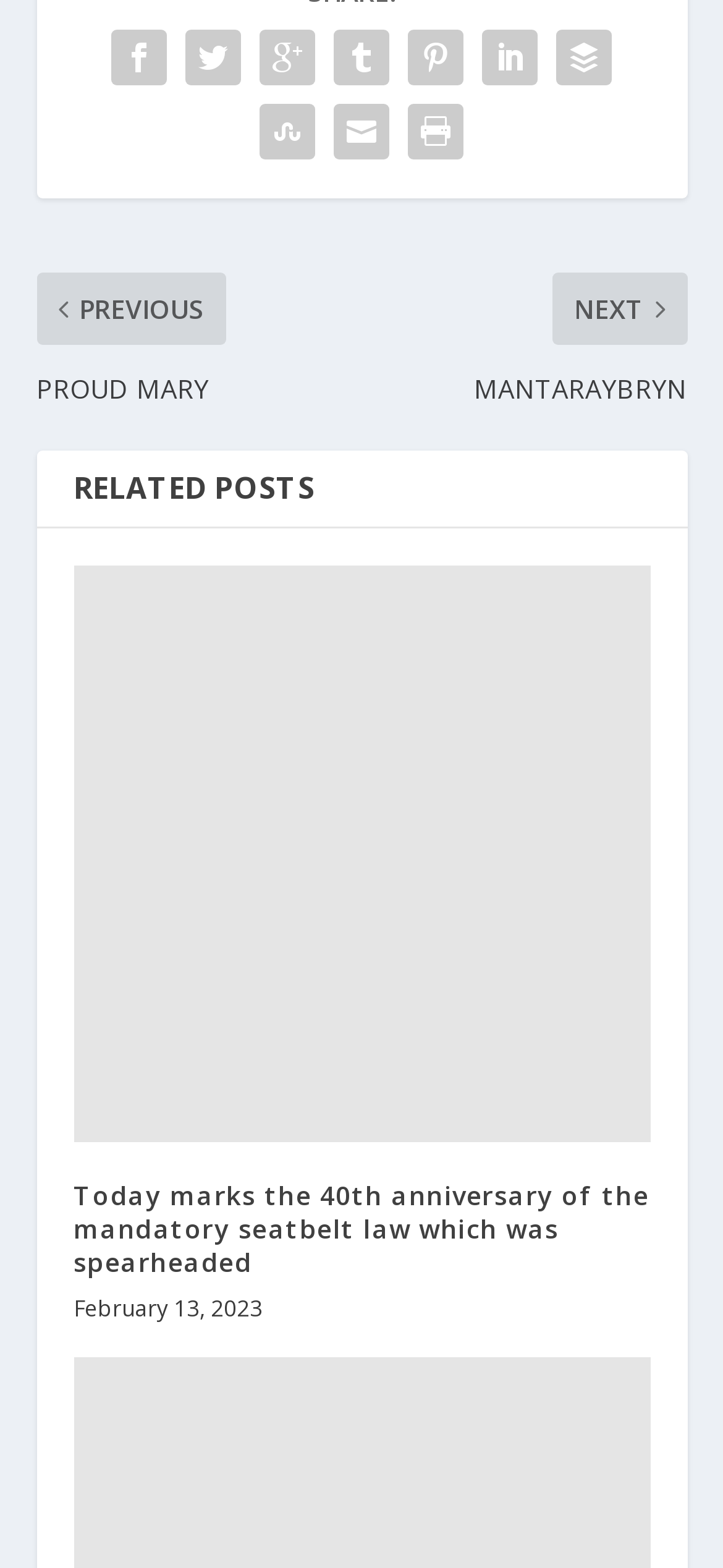Give a concise answer of one word or phrase to the question: 
How many links are in the webpage?

11